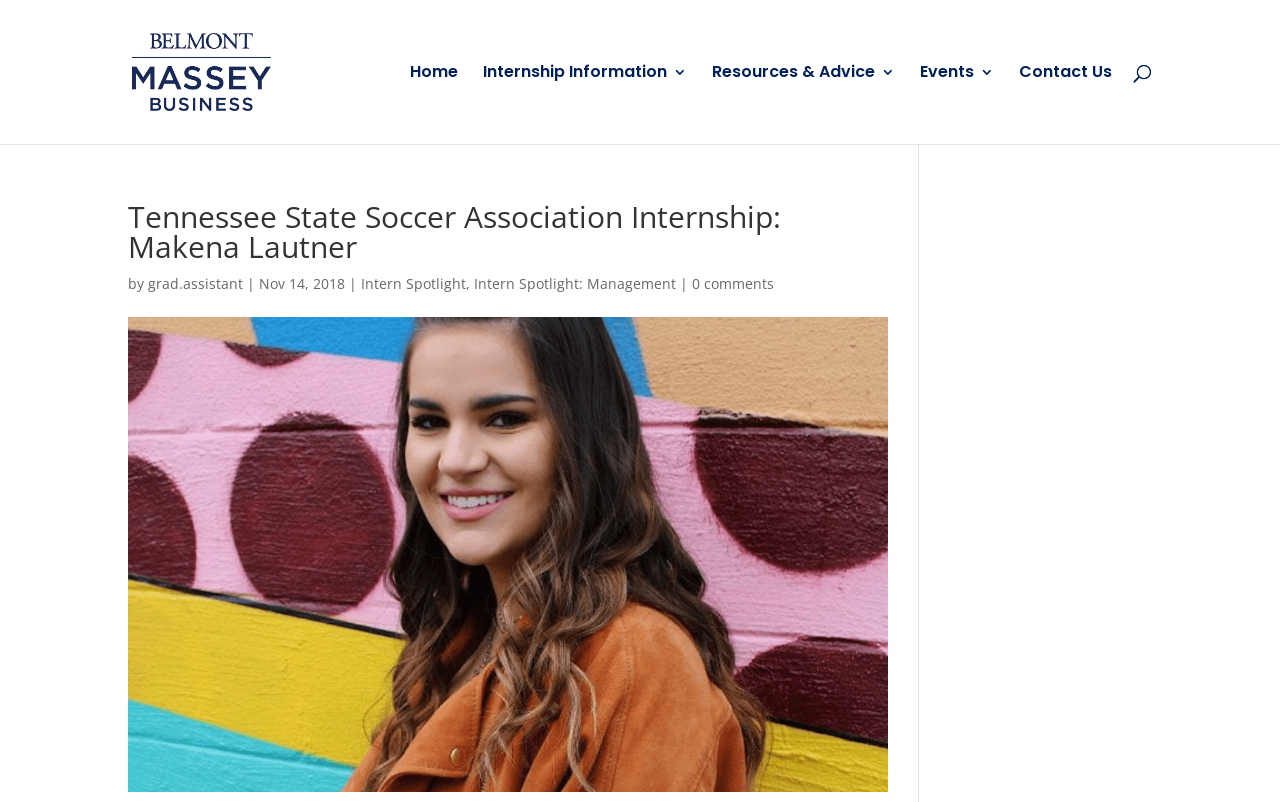Please determine the bounding box coordinates for the UI element described here. Use the format (top-left x, top-left y, bottom-right x, bottom-right y) with values bounded between 0 and 1: Home

[0.32, 0.081, 0.358, 0.18]